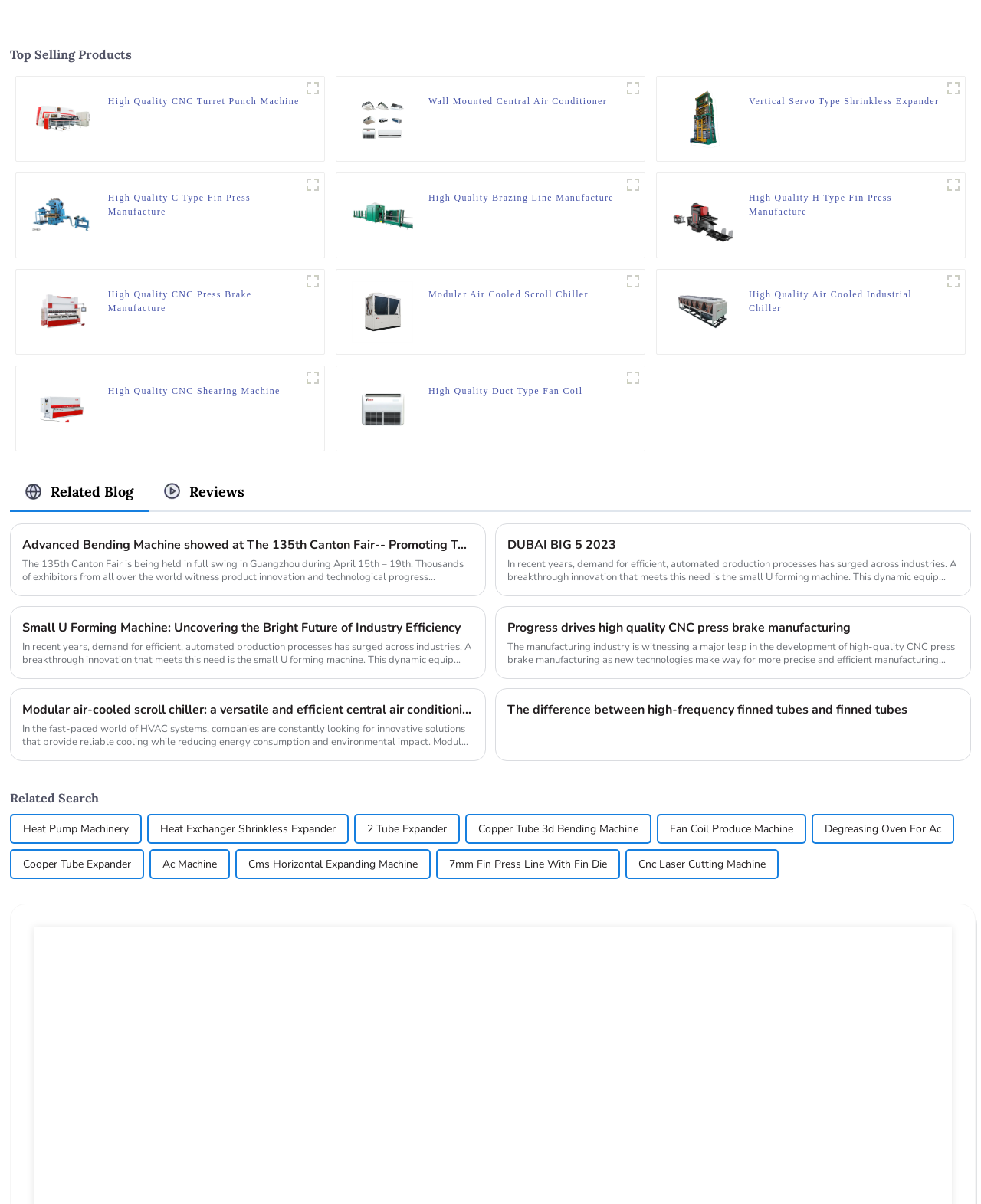From the webpage screenshot, predict the bounding box coordinates (top-left x, top-left y, bottom-right x, bottom-right y) for the UI element described here: title="image_1597581951_CNC-Shearing-Machine"

[0.307, 0.305, 0.33, 0.324]